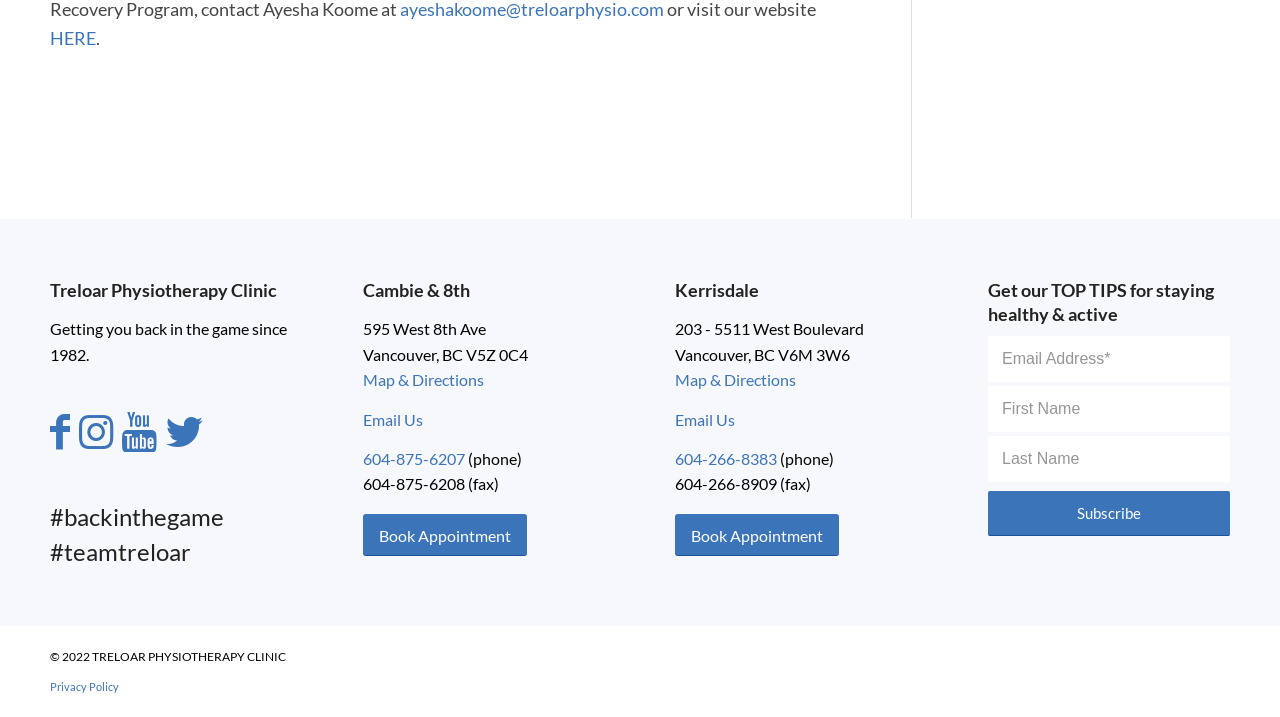Locate the bounding box coordinates of the element I should click to achieve the following instruction: "Click on the 'HERE' link".

[0.039, 0.038, 0.075, 0.068]